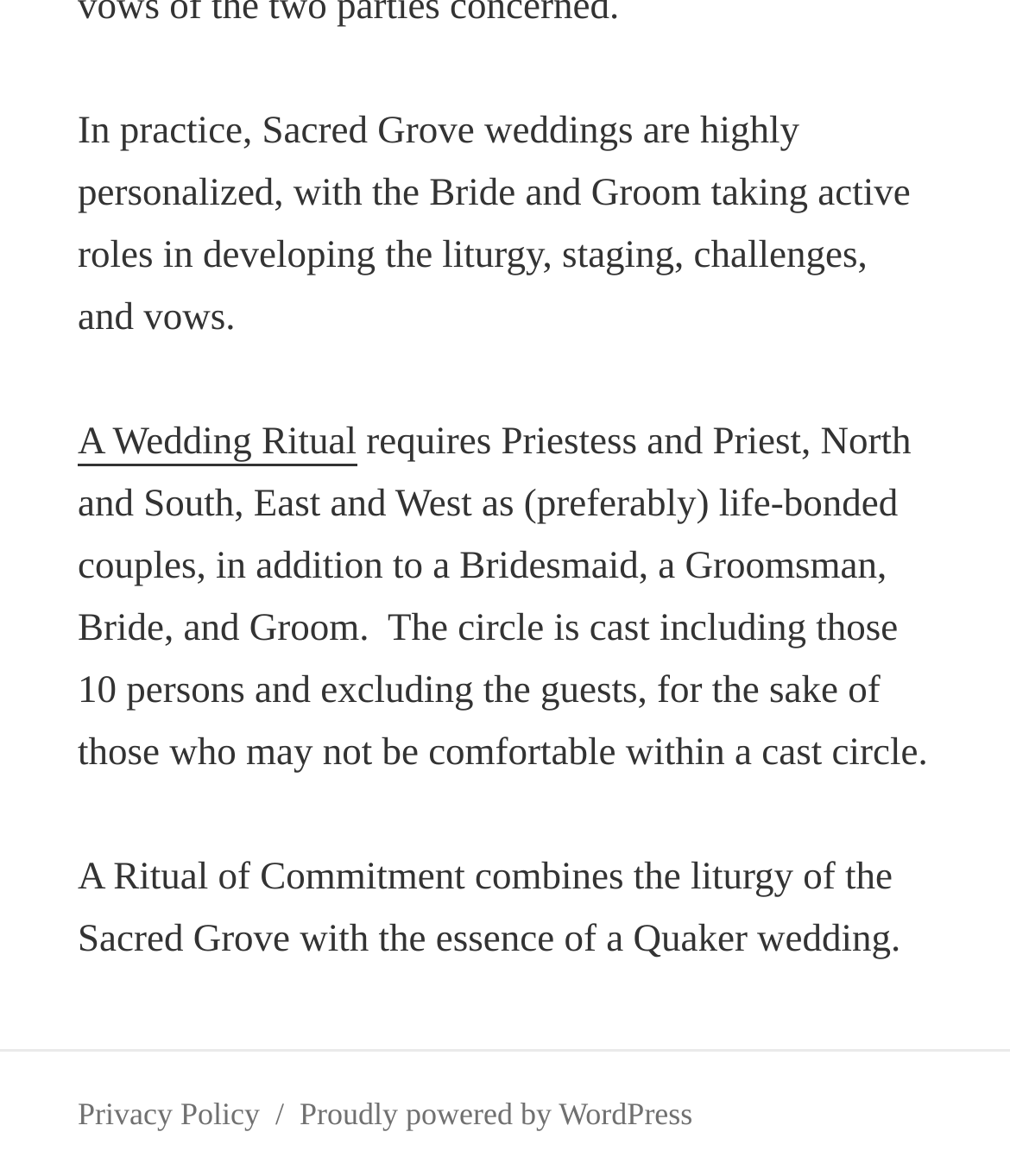Provide the bounding box coordinates of the HTML element described as: "A Wedding Ritual". The bounding box coordinates should be four float numbers between 0 and 1, i.e., [left, top, right, bottom].

[0.077, 0.359, 0.353, 0.396]